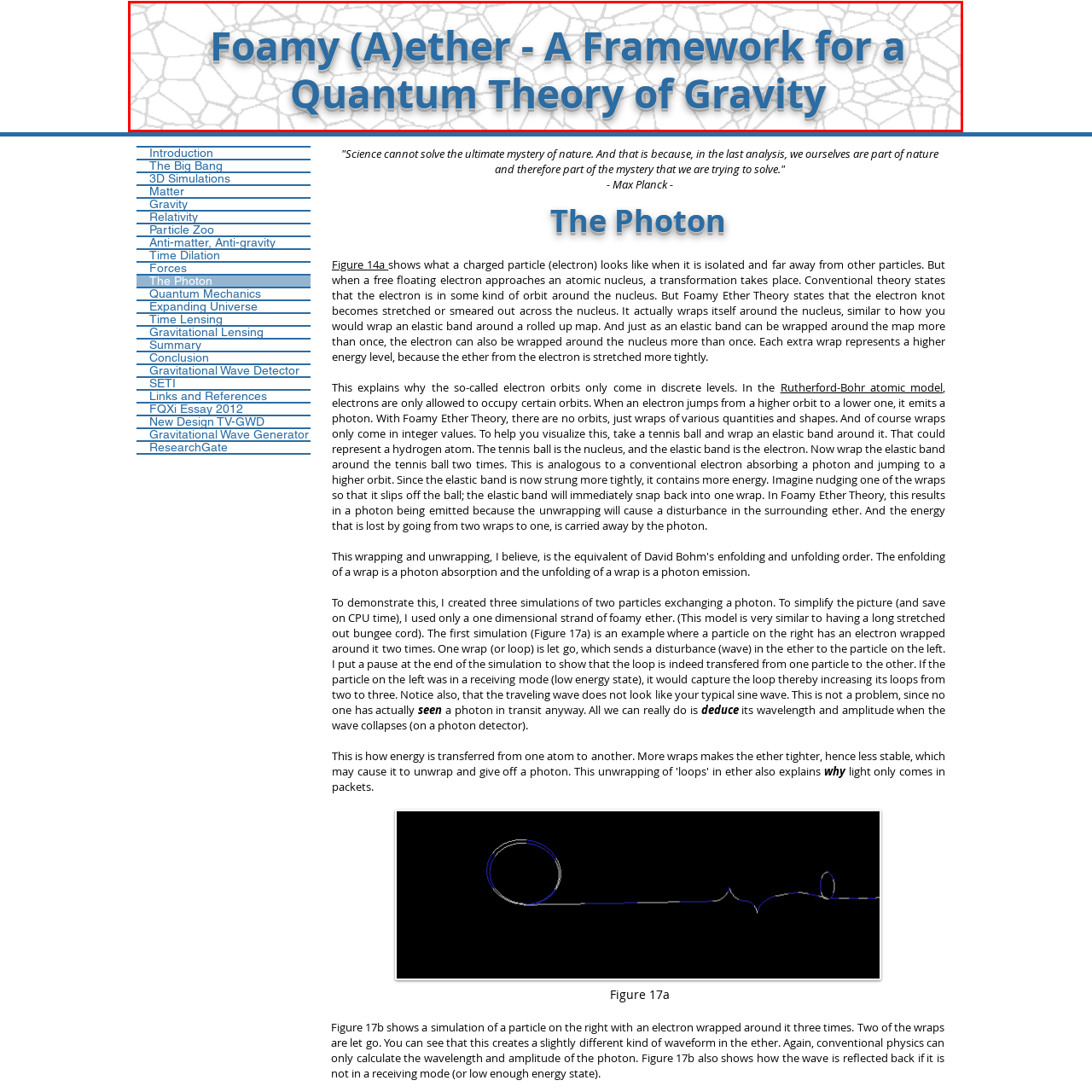What pattern is featured in the background?
Focus on the red-bounded area of the image and reply with one word or a short phrase.

web-like